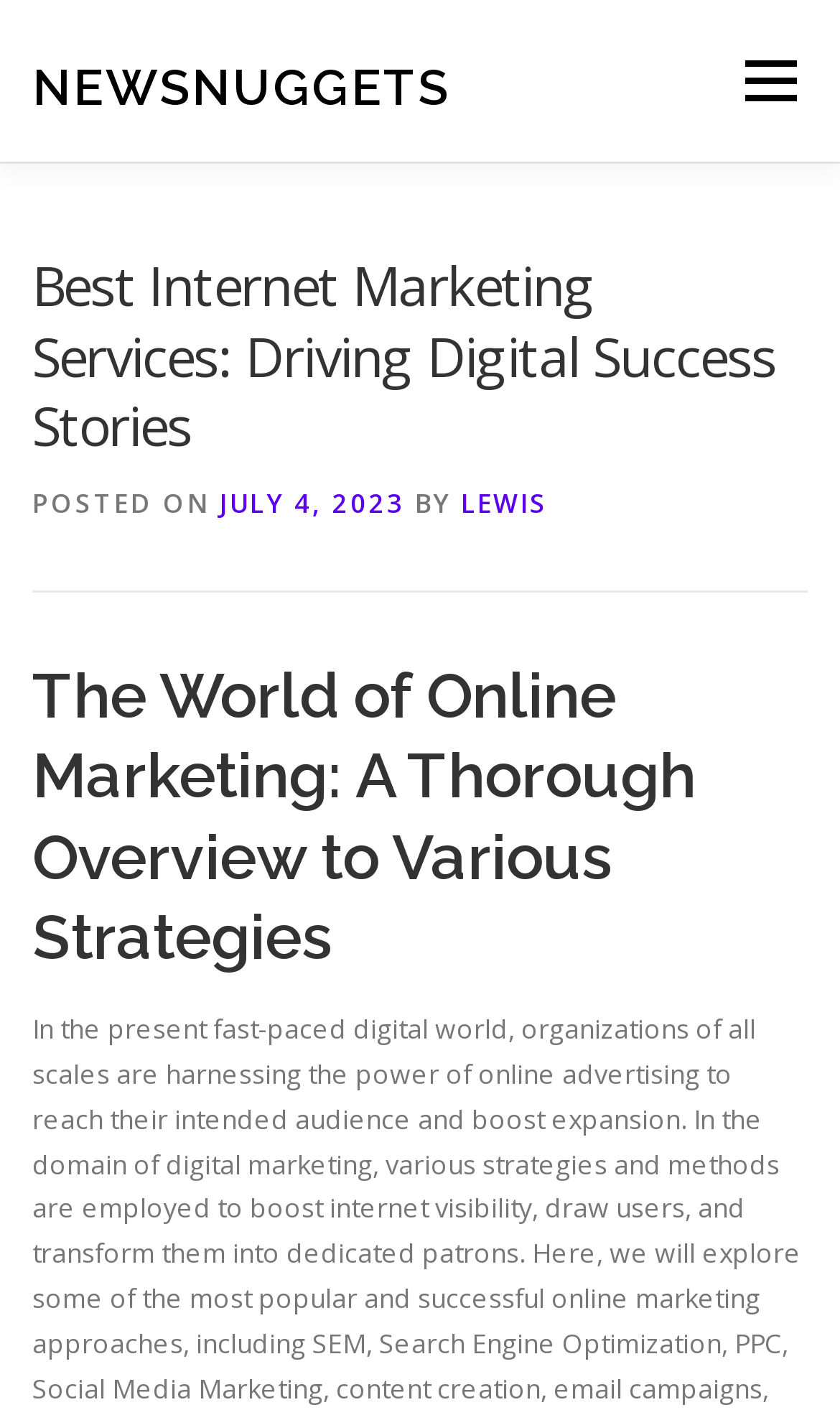What is the bounding box coordinate of the region that contains the article title?
Based on the image, provide your answer in one word or phrase.

[0.038, 0.177, 0.962, 0.326]